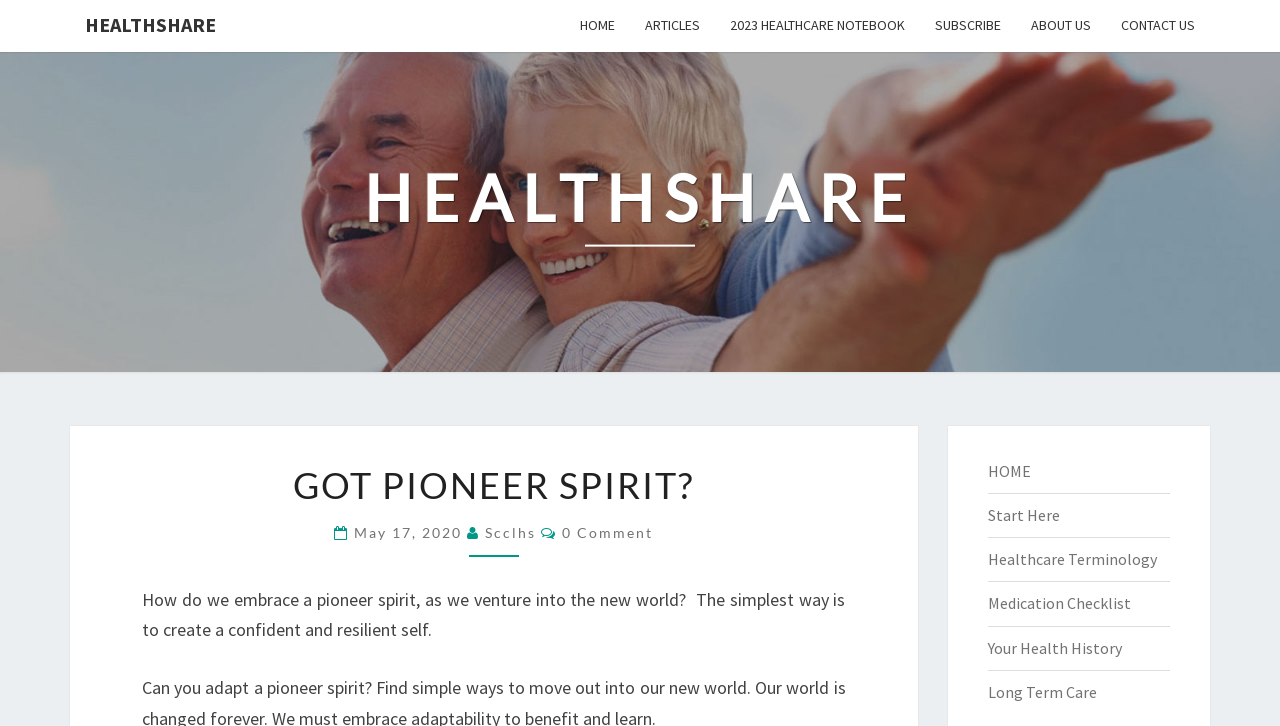What is the topic of the article?
Please give a detailed and elaborate answer to the question.

The topic of the article can be determined by looking at the heading 'GOT PIONEER SPIRIT?' and the subsequent text, which discusses how to embrace a pioneer spirit in the new world.